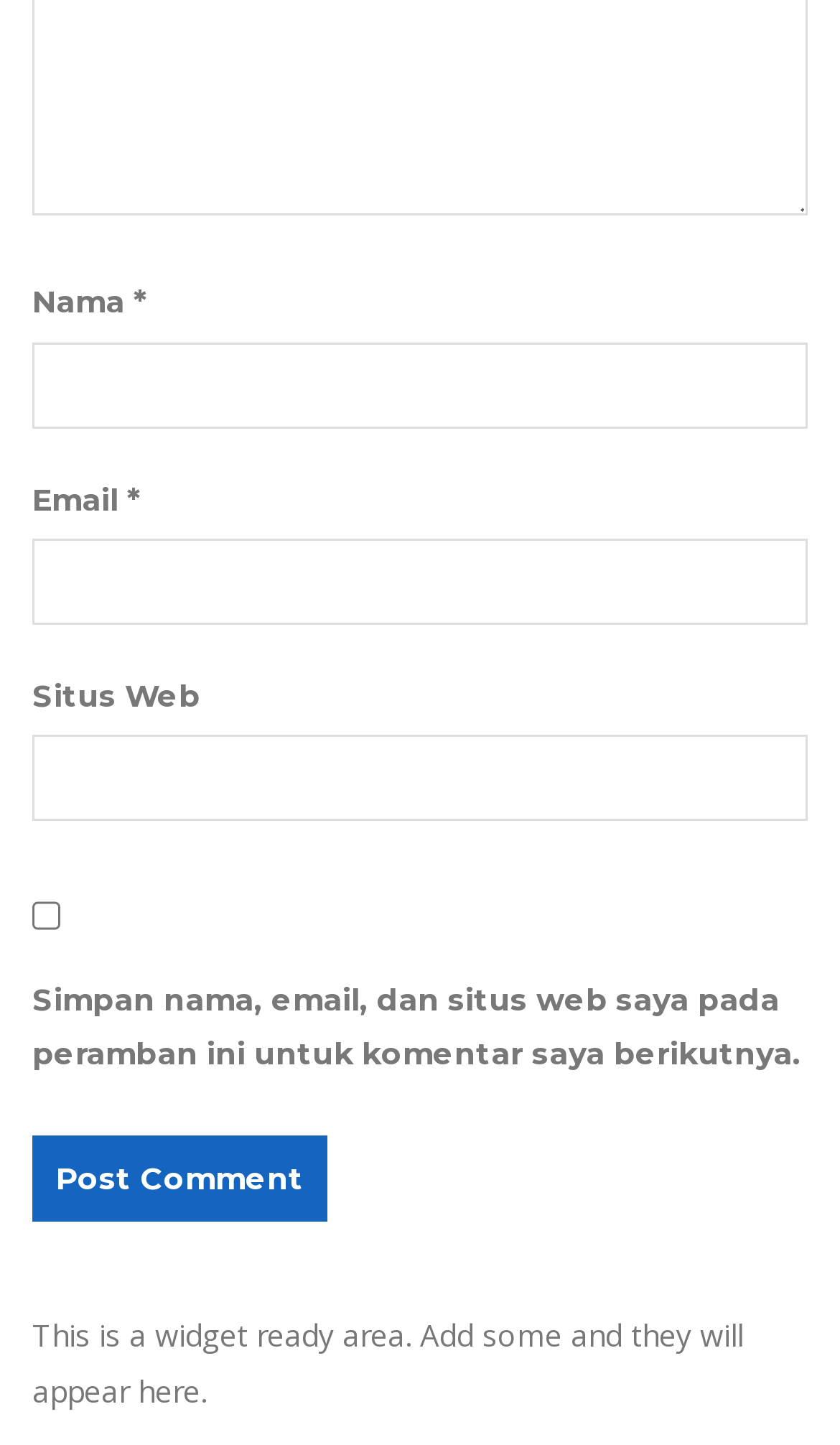Give a concise answer using one word or a phrase to the following question:
What is the message below the form?

Widget ready area